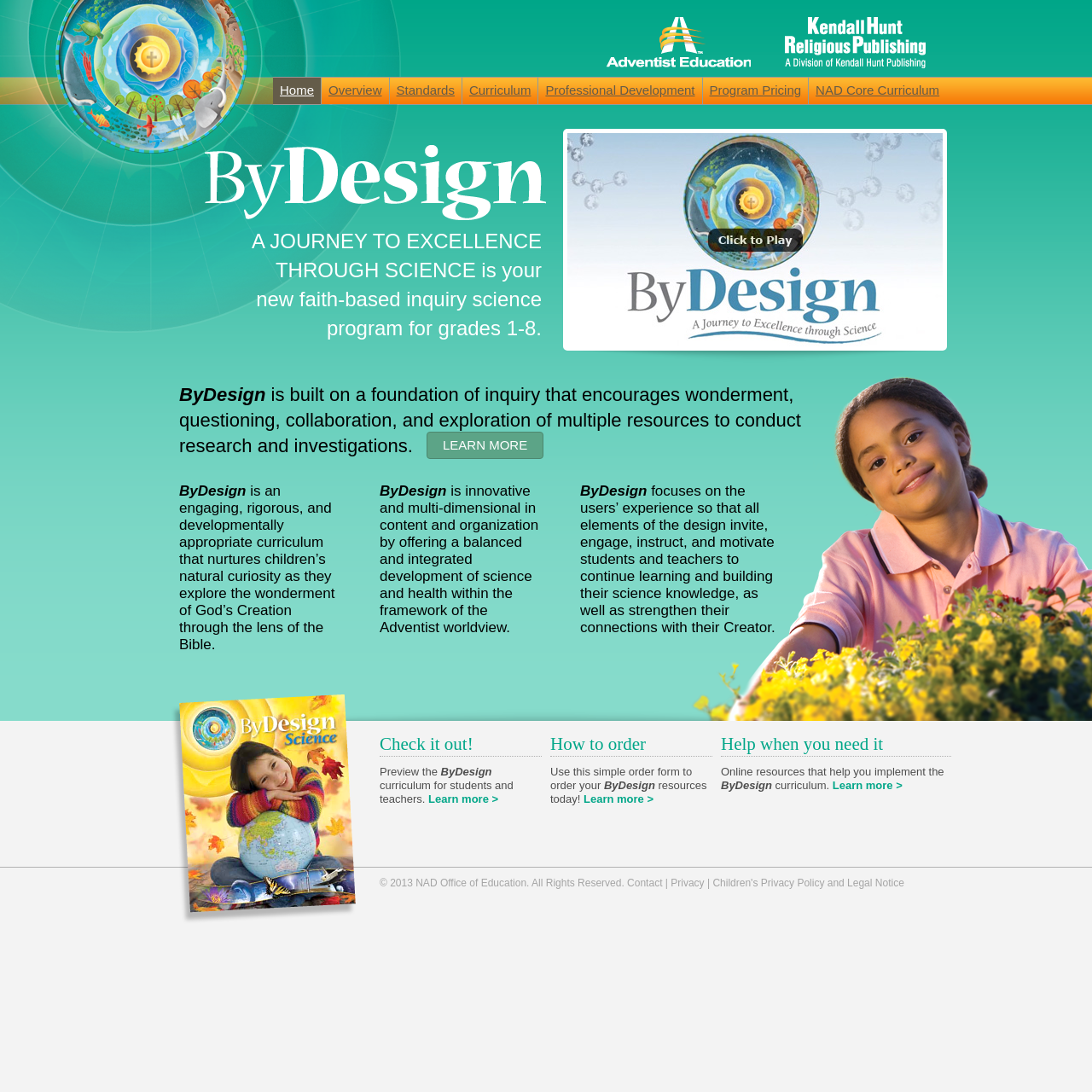Generate a thorough caption detailing the webpage content.

The webpage is the homepage of "ByDesign", a faith-based inquiry science program for grades 1-8. At the top, there is a navigation menu with seven links: "Home", "Overview", "Standards", "Curriculum", "Professional Development", "Program Pricing", and "NAD Core Curriculum". Below the navigation menu, there is a large heading "ByDesign" and two links with accompanying images: "Adventist Education" and "Kendall Hunt Religious Publishing". 

On the left side, there is a section with a heading "A JOURNEY TO EXCELLENCE THROUGH SCIENCE" and two paragraphs of text describing the program. Below this section, there is a link "LEARN MORE" and another section with three paragraphs of text describing the program's features and benefits. 

On the right side, there is a large image with a link "Click to Play" and a button "Return to the homepage" at the top. 

At the bottom of the page, there are three sections: "Check it out!" with a link "Learn more >", "How to order" with a link "Learn more >", and "Help when you need it" with a link "Learn more >". Each section has a heading and some text describing the topic. 

Finally, at the very bottom of the page, there is a copyright notice, a link "Contact", a separator, a link "Privacy", and a link "Children's Privacy Policy and Legal Notice".